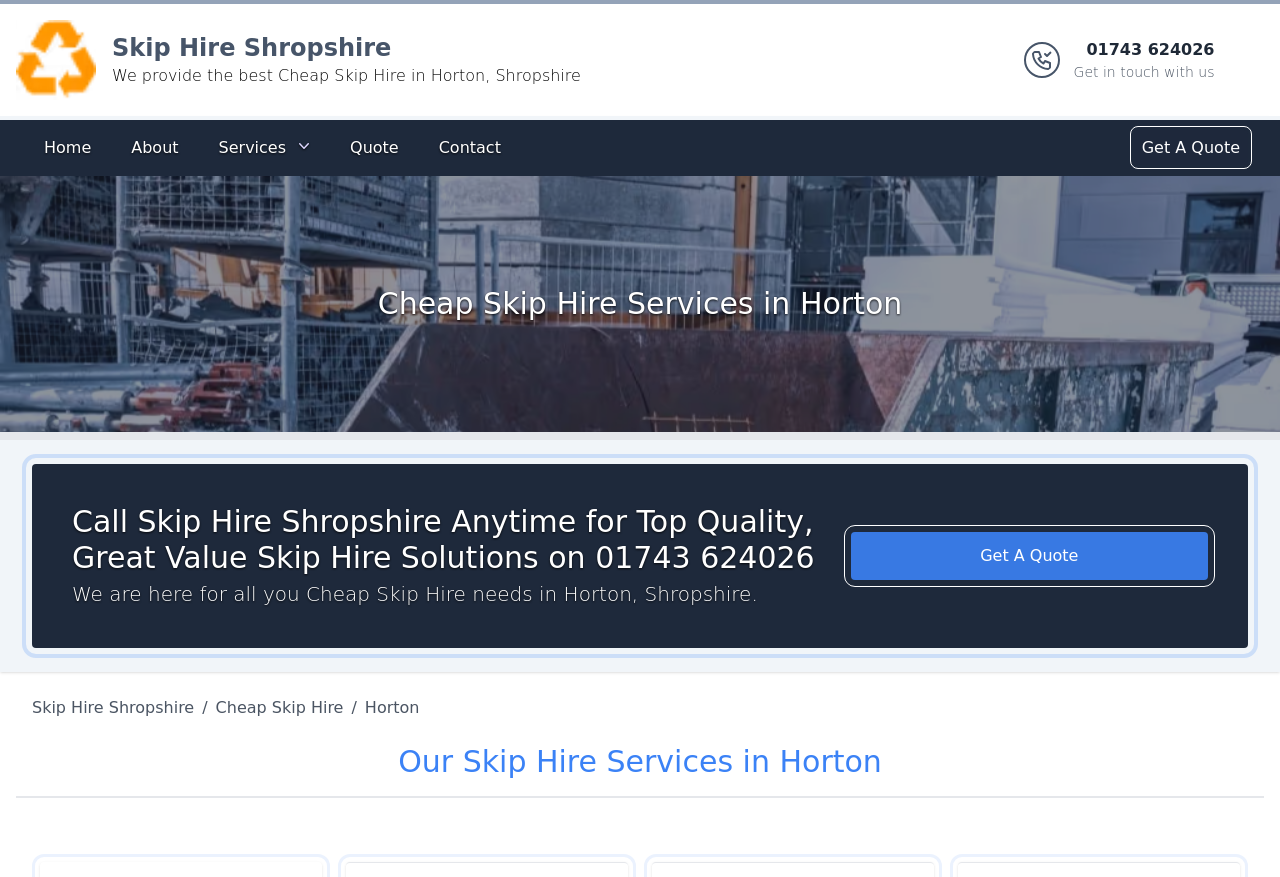Can you extract the primary headline text from the webpage?

Cheap Skip Hire Services in Horton